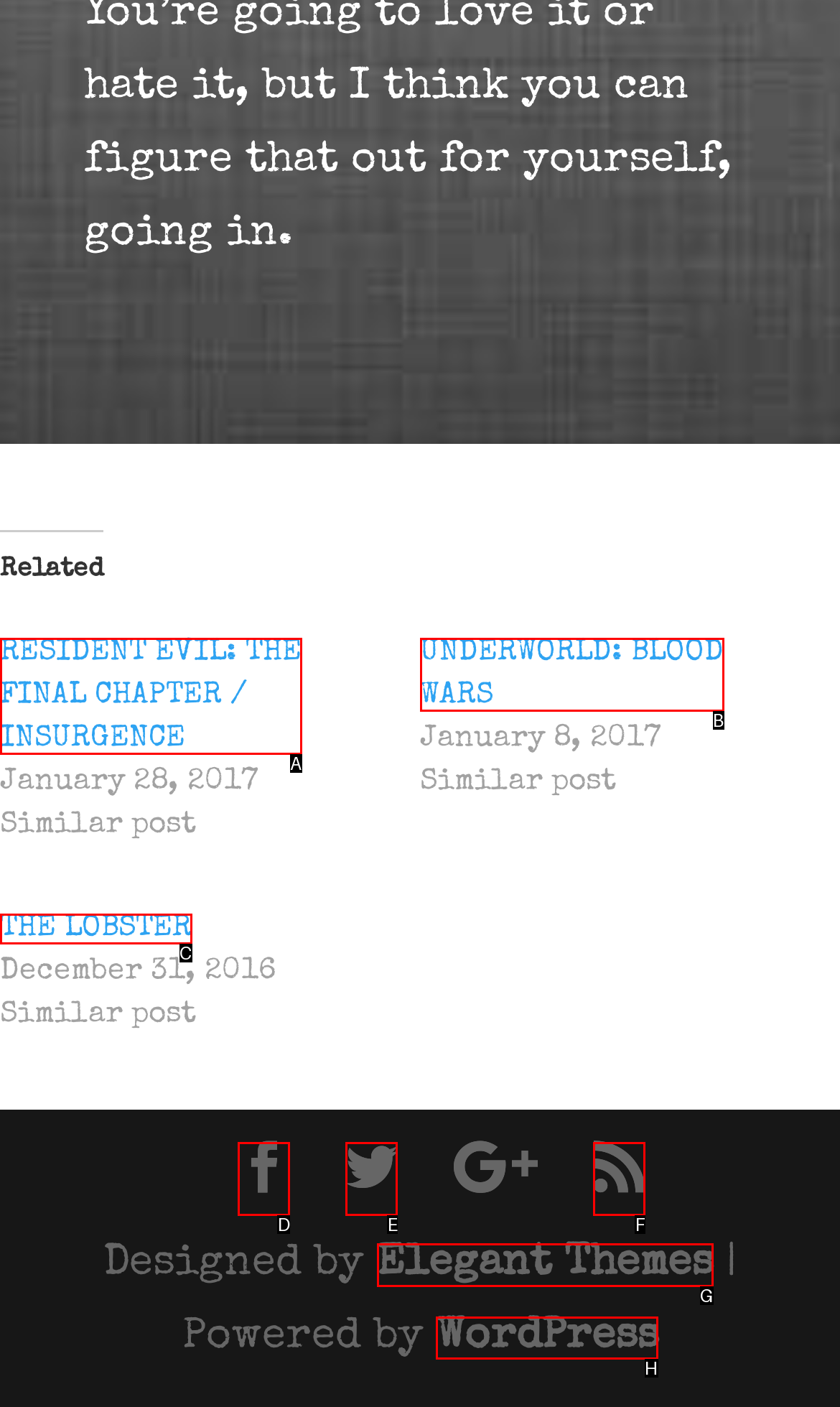From the given options, tell me which letter should be clicked to complete this task: Click on 'WordPress'
Answer with the letter only.

H